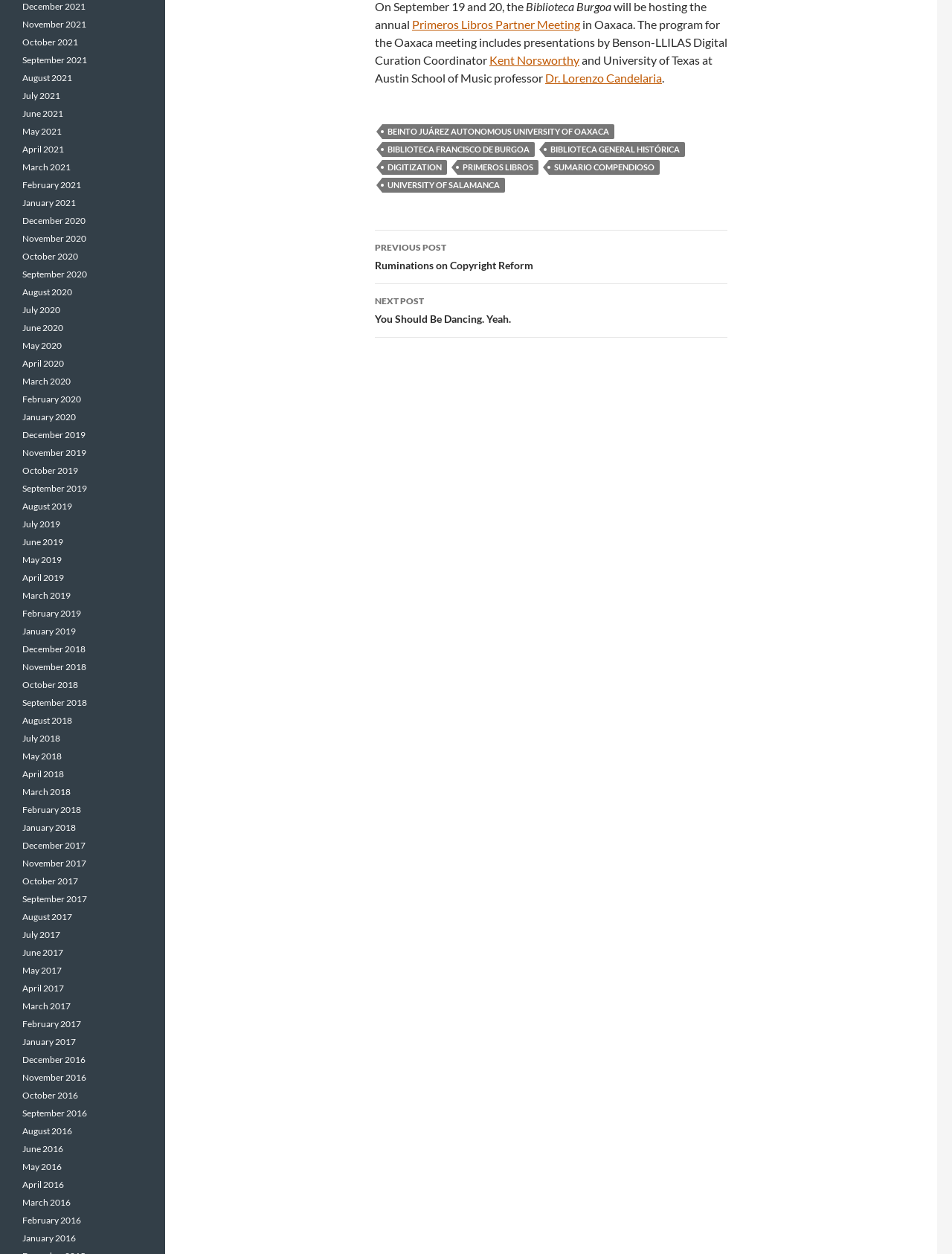Bounding box coordinates are specified in the format (top-left x, top-left y, bottom-right x, bottom-right y). All values are floating point numbers bounded between 0 and 1. Please provide the bounding box coordinate of the region this sentence describes: Biblioteca General Histórica

[0.573, 0.113, 0.72, 0.125]